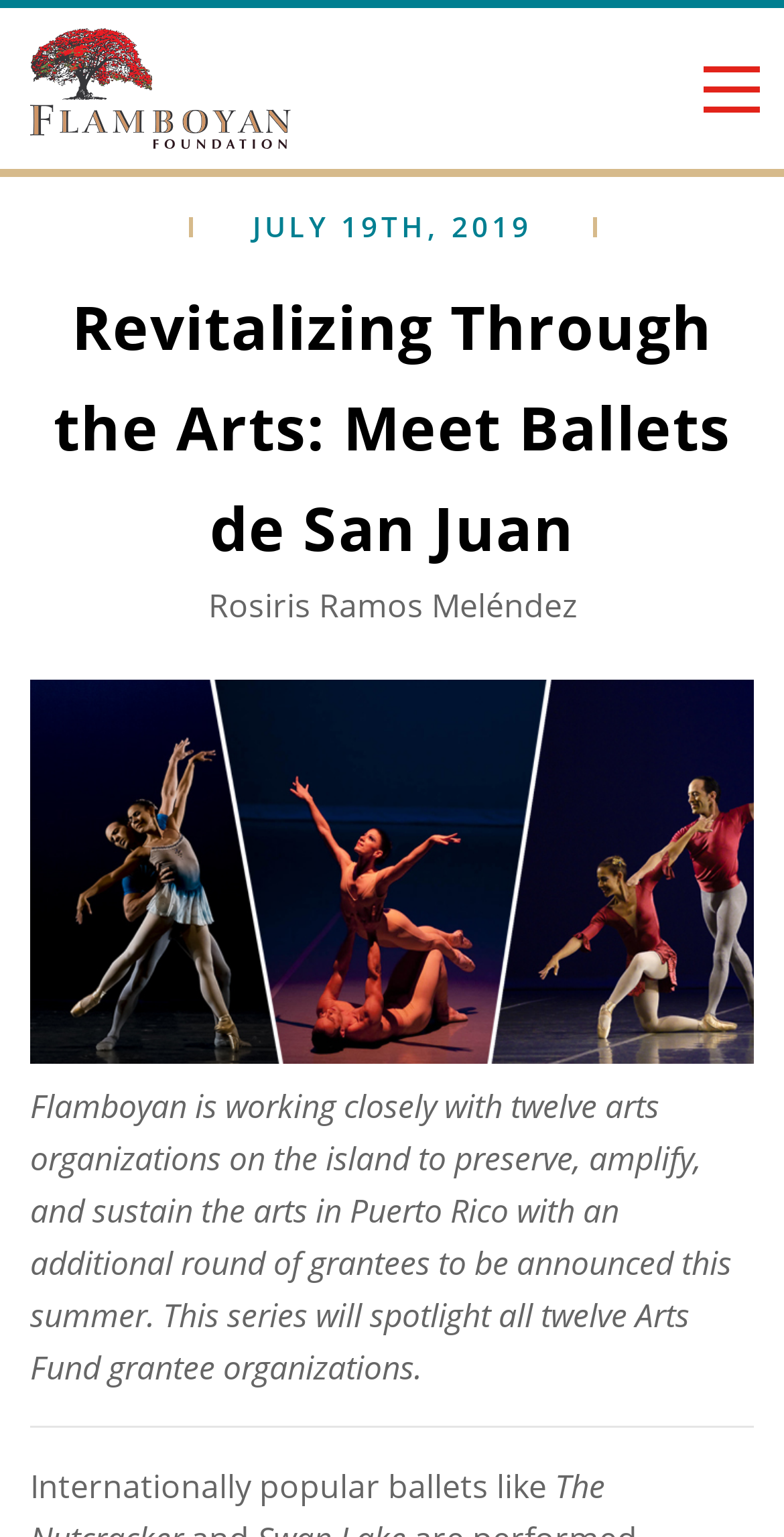Locate the bounding box of the UI element based on this description: "alt="Flamboyan"". Provide four float numbers between 0 and 1 as [left, top, right, bottom].

[0.038, 0.005, 0.372, 0.11]